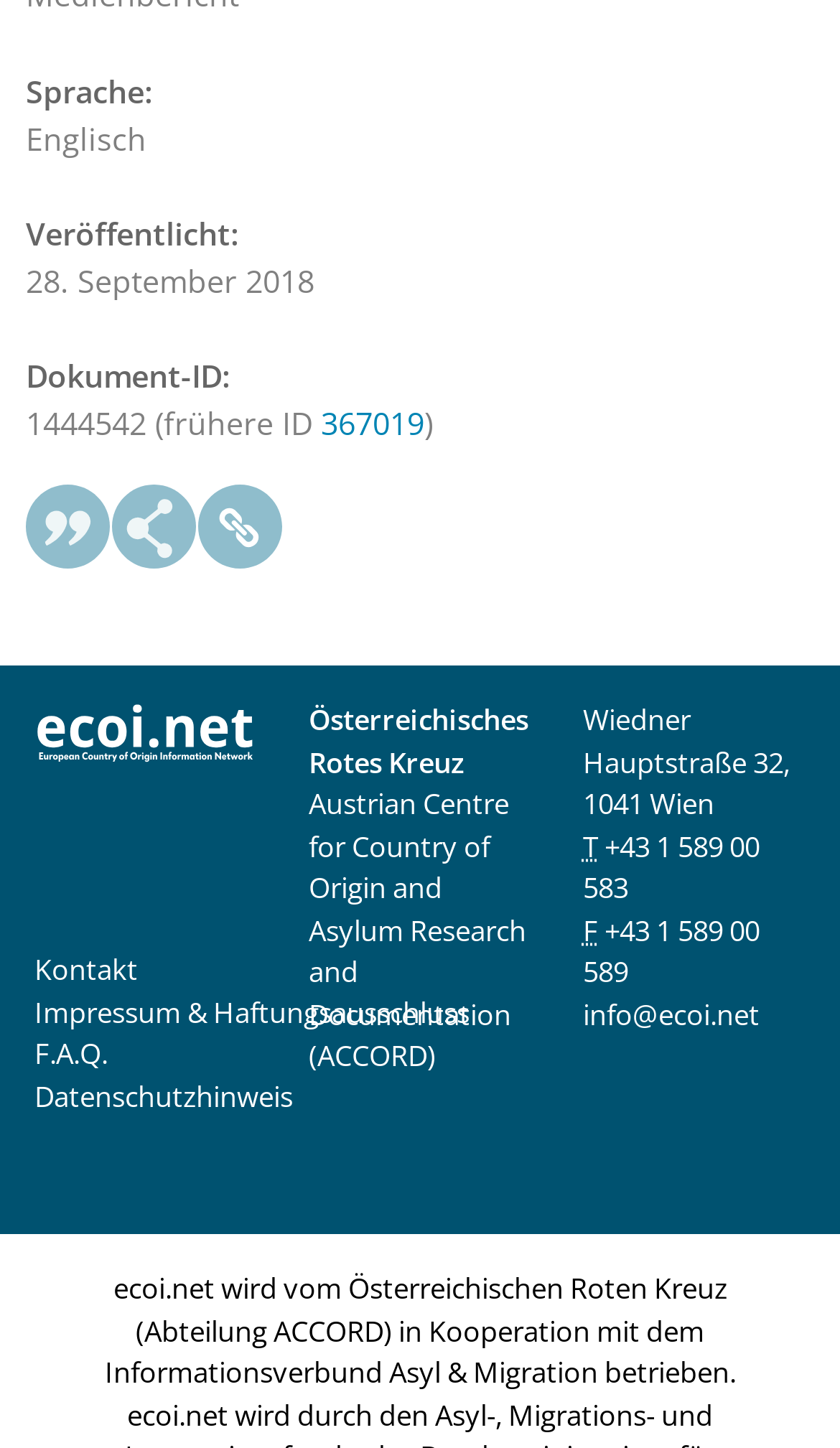What is the name of the organization?
Answer the question with detailed information derived from the image.

The name of the organization can be found in the StaticText element, which reads 'Österreichisches Rotes Kreuz', which is German for Austrian Red Cross.